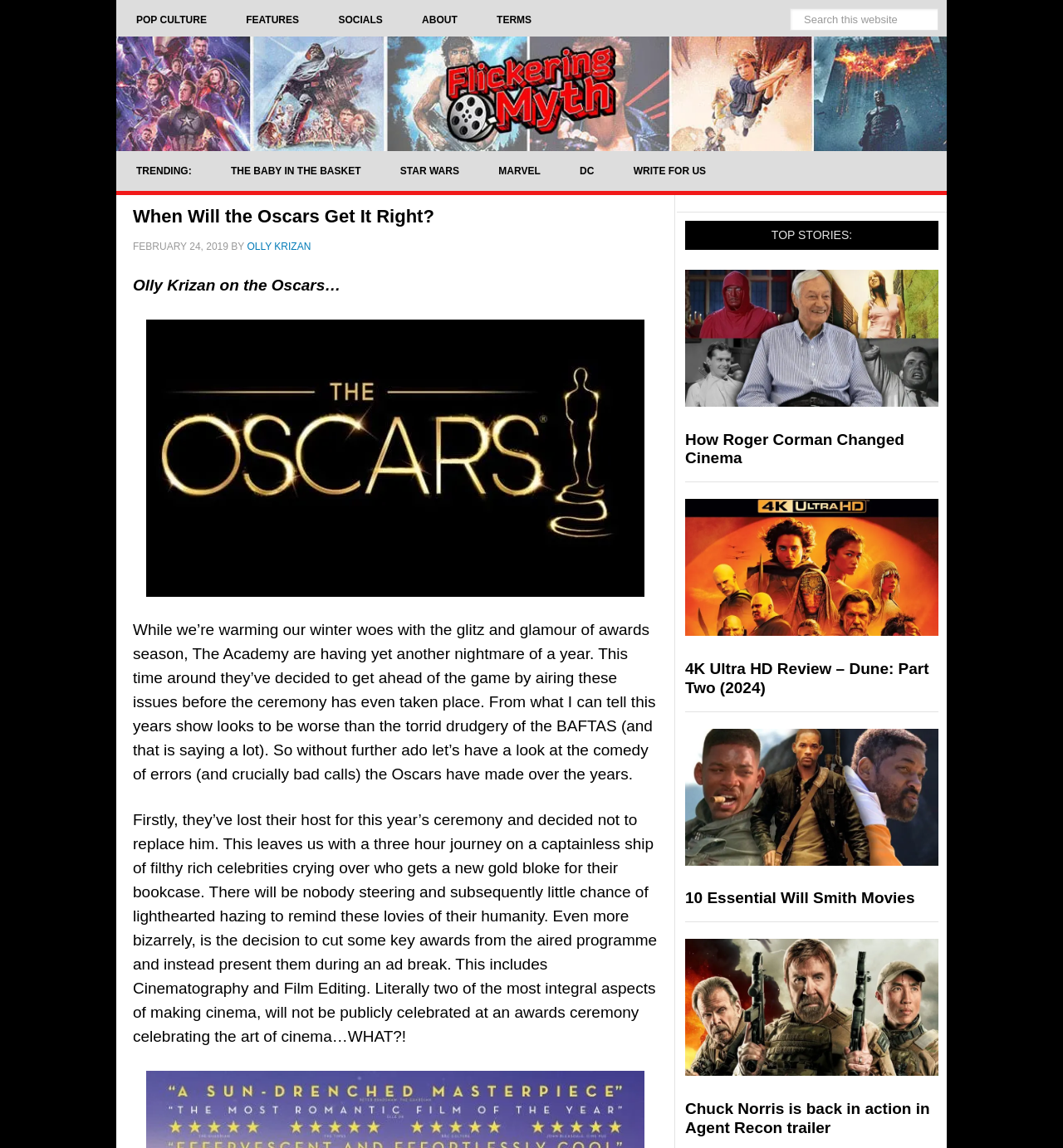How many top stories are listed? Look at the image and give a one-word or short phrase answer.

4